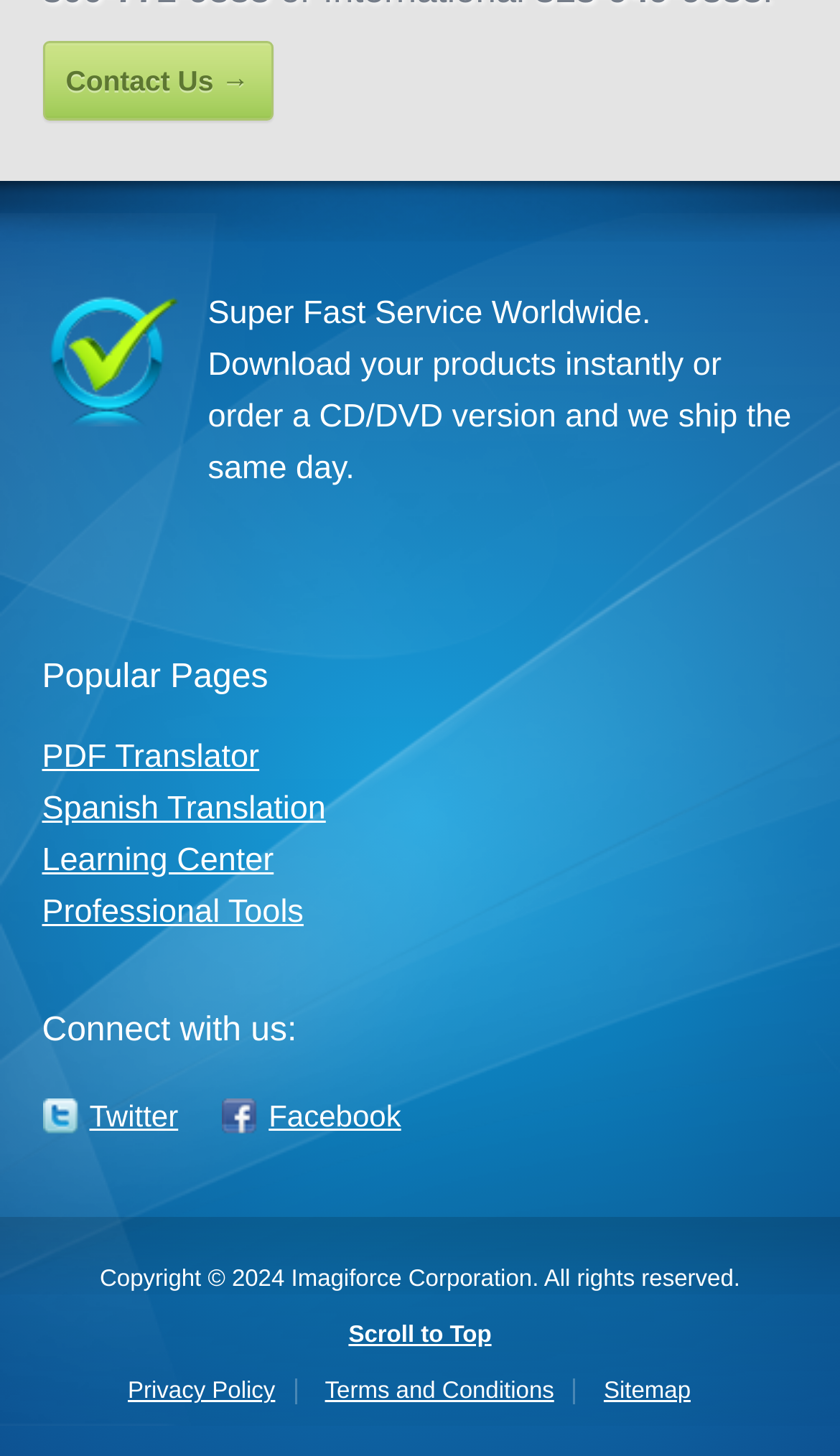Extract the bounding box for the UI element that matches this description: "Privacy Policy".

[0.152, 0.947, 0.353, 0.965]